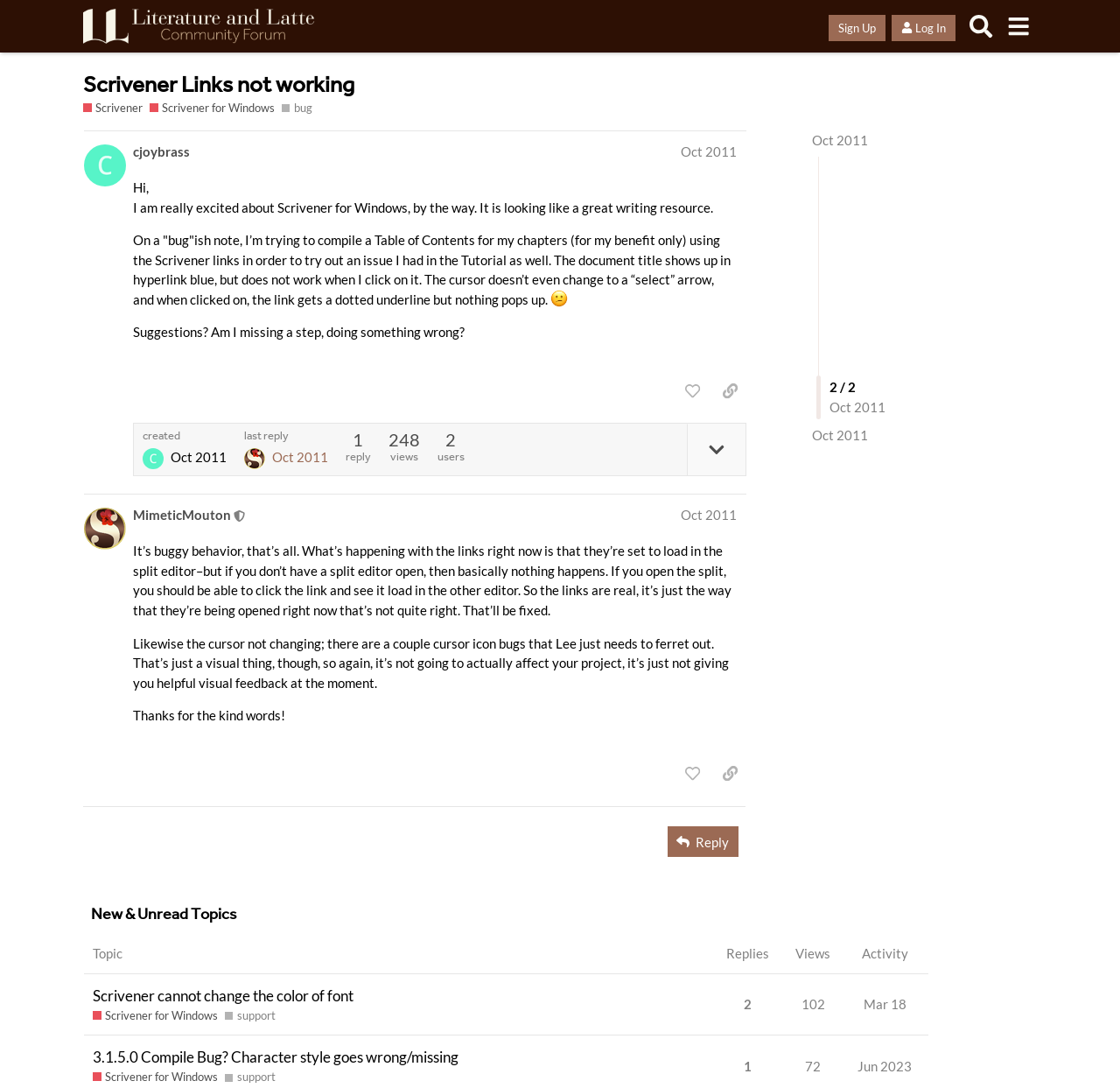Find the bounding box coordinates of the clickable area required to complete the following action: "Click on the link 'Scrivener for Windows'".

[0.133, 0.092, 0.245, 0.108]